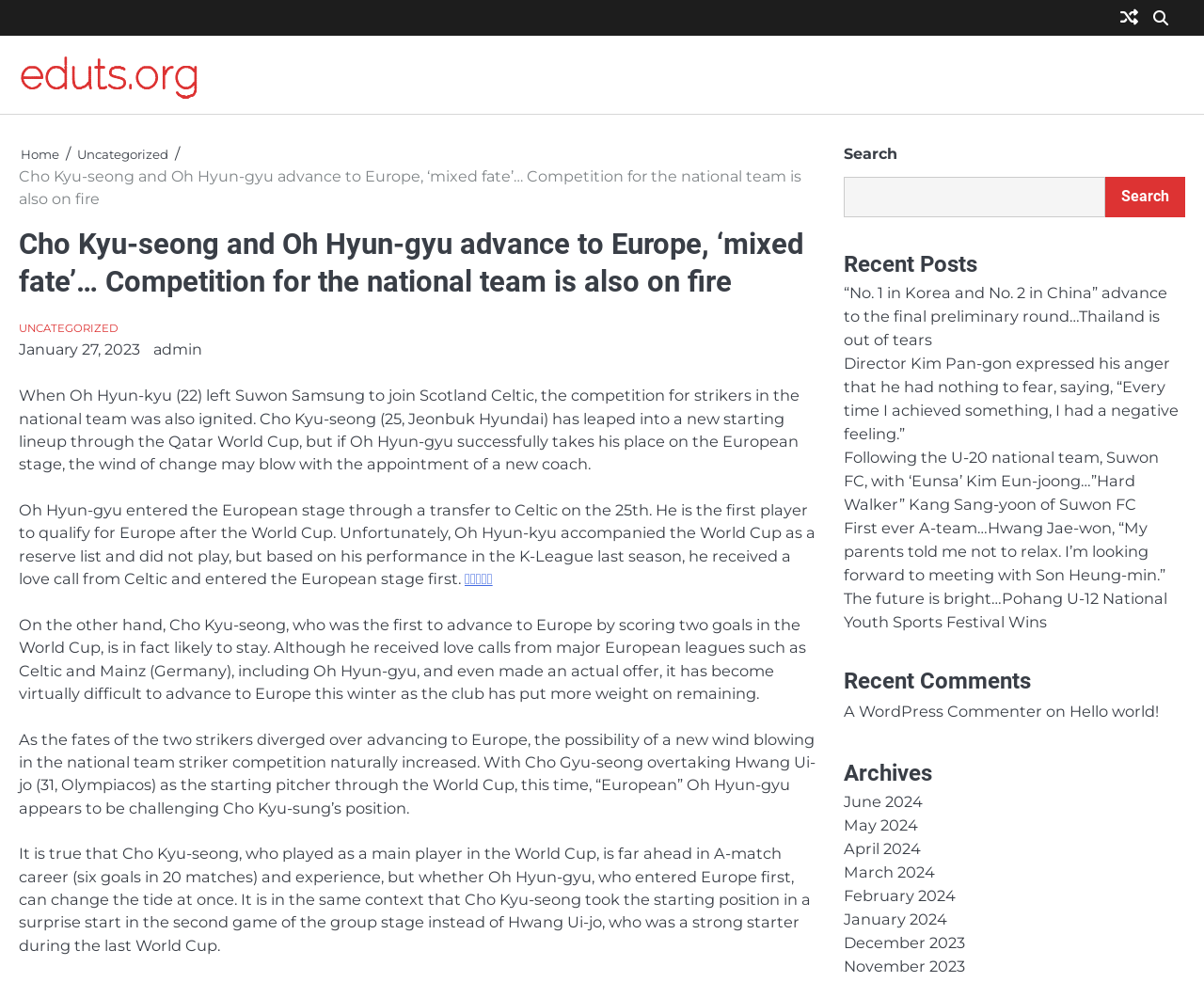Please extract the primary headline from the webpage.

Cho Kyu-seong and Oh Hyun-gyu advance to Europe, ‘mixed fate’… Competition for the national team is also on fire